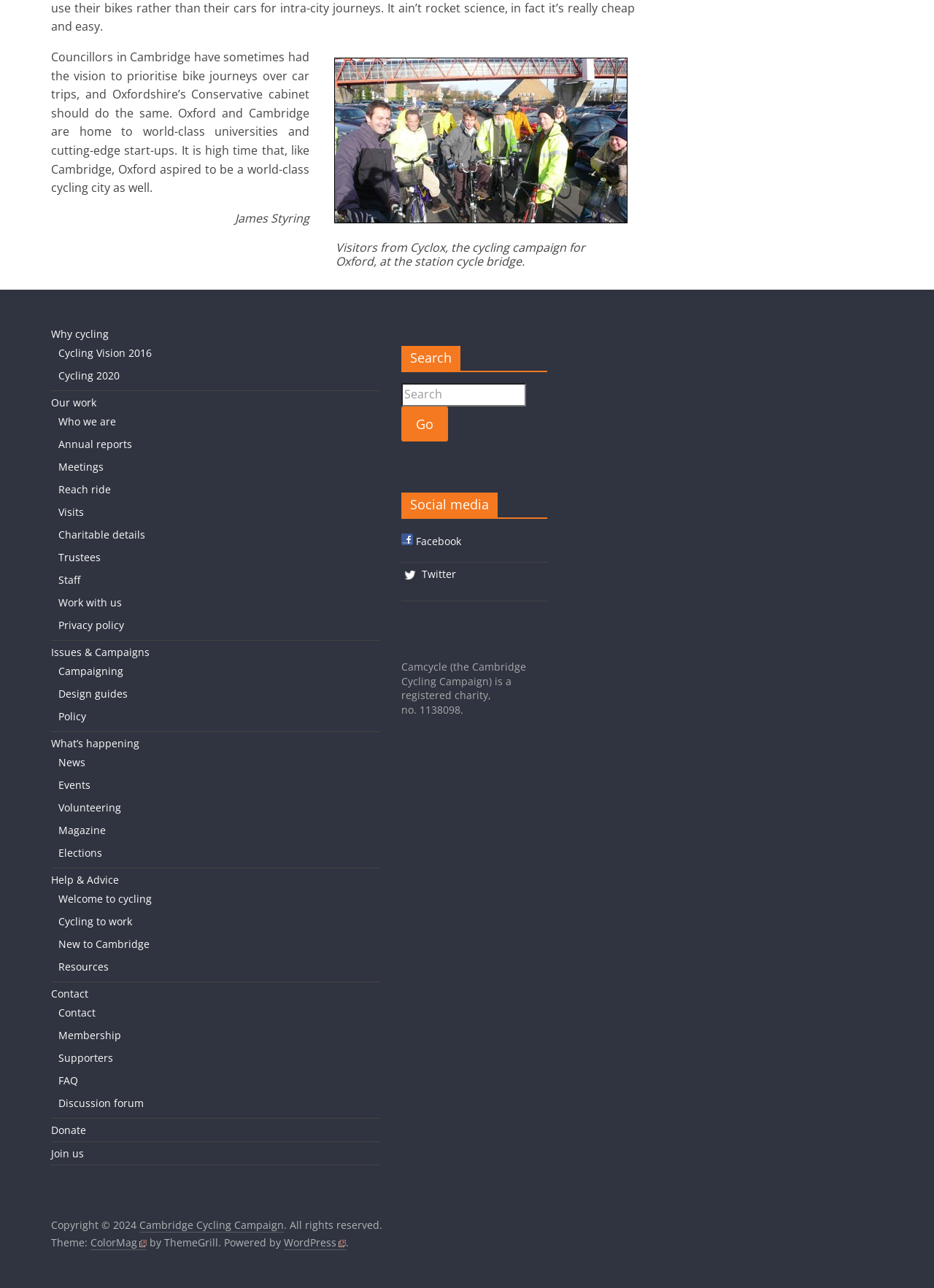Use a single word or phrase to respond to the question:
What is the purpose of the search box?

To search the website